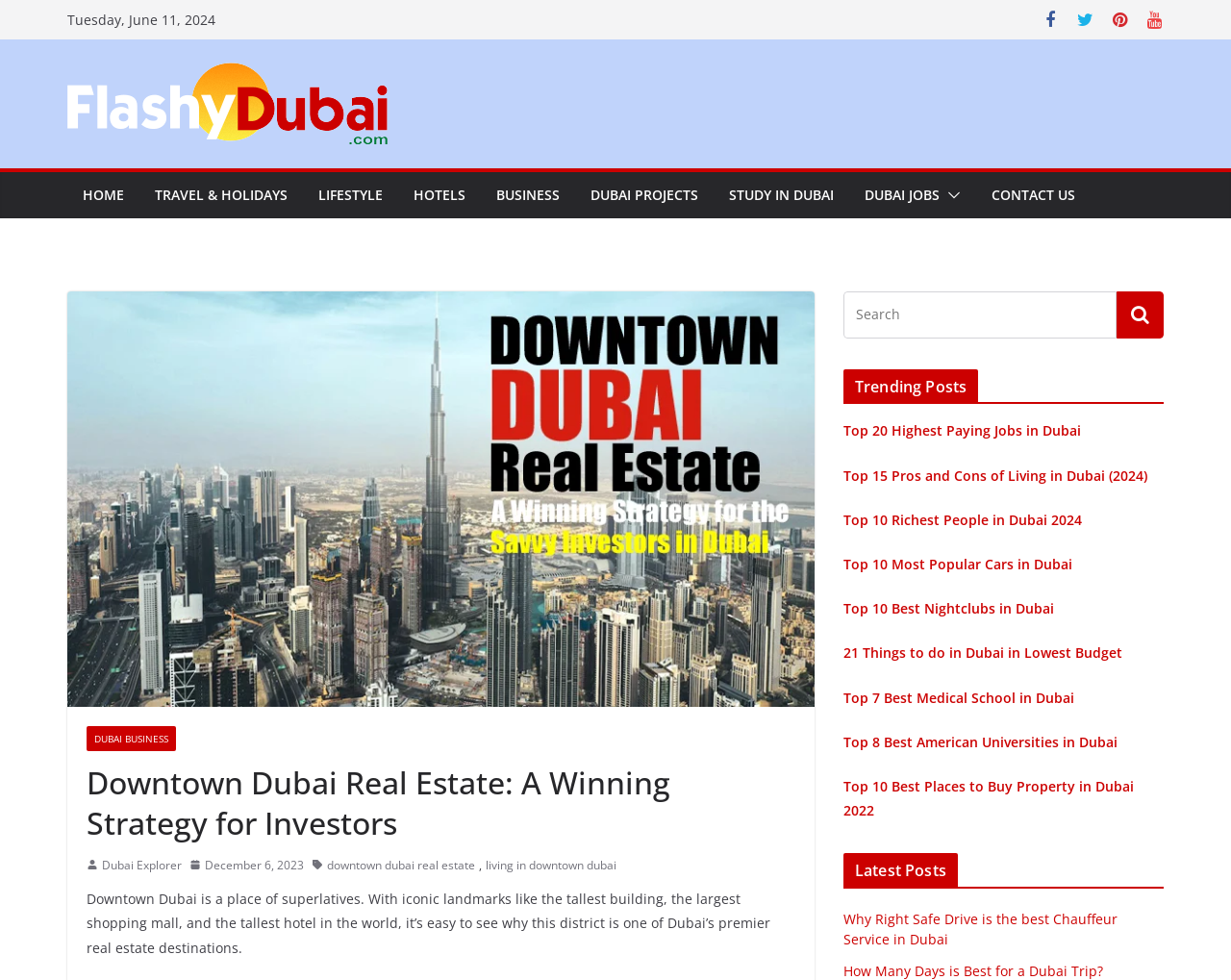Using the details in the image, give a detailed response to the question below:
What is the purpose of the search box?

The search box is located in the top-right corner of the webpage, and its purpose is to allow users to search for specific content within the website.